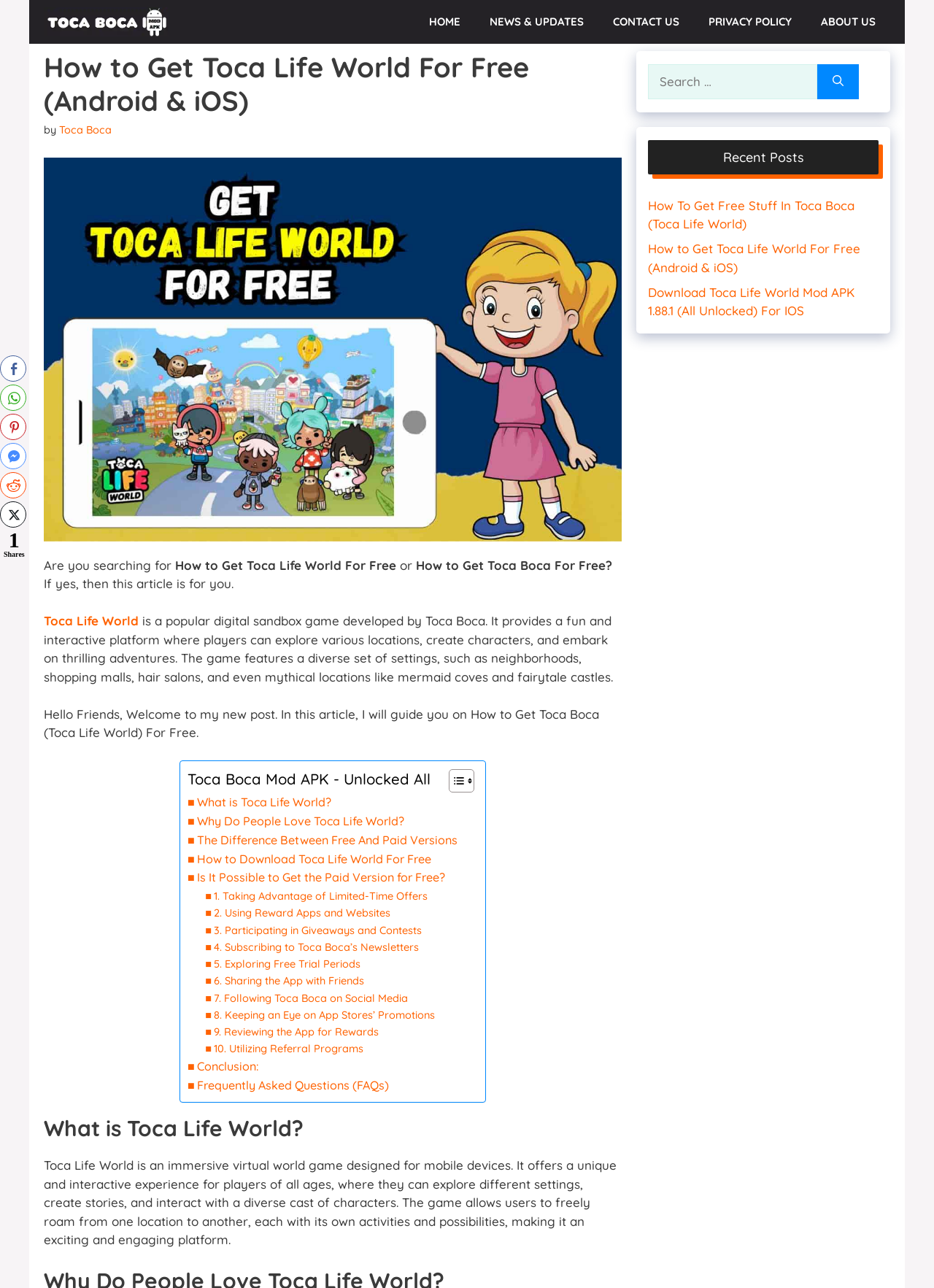Analyze the image and deliver a detailed answer to the question: What is the name of the digital sandbox game?

The webpage is about getting Toca Life World for free, and it provides information about the game, including its features and how to download it. The name of the game is mentioned in the heading and throughout the article.